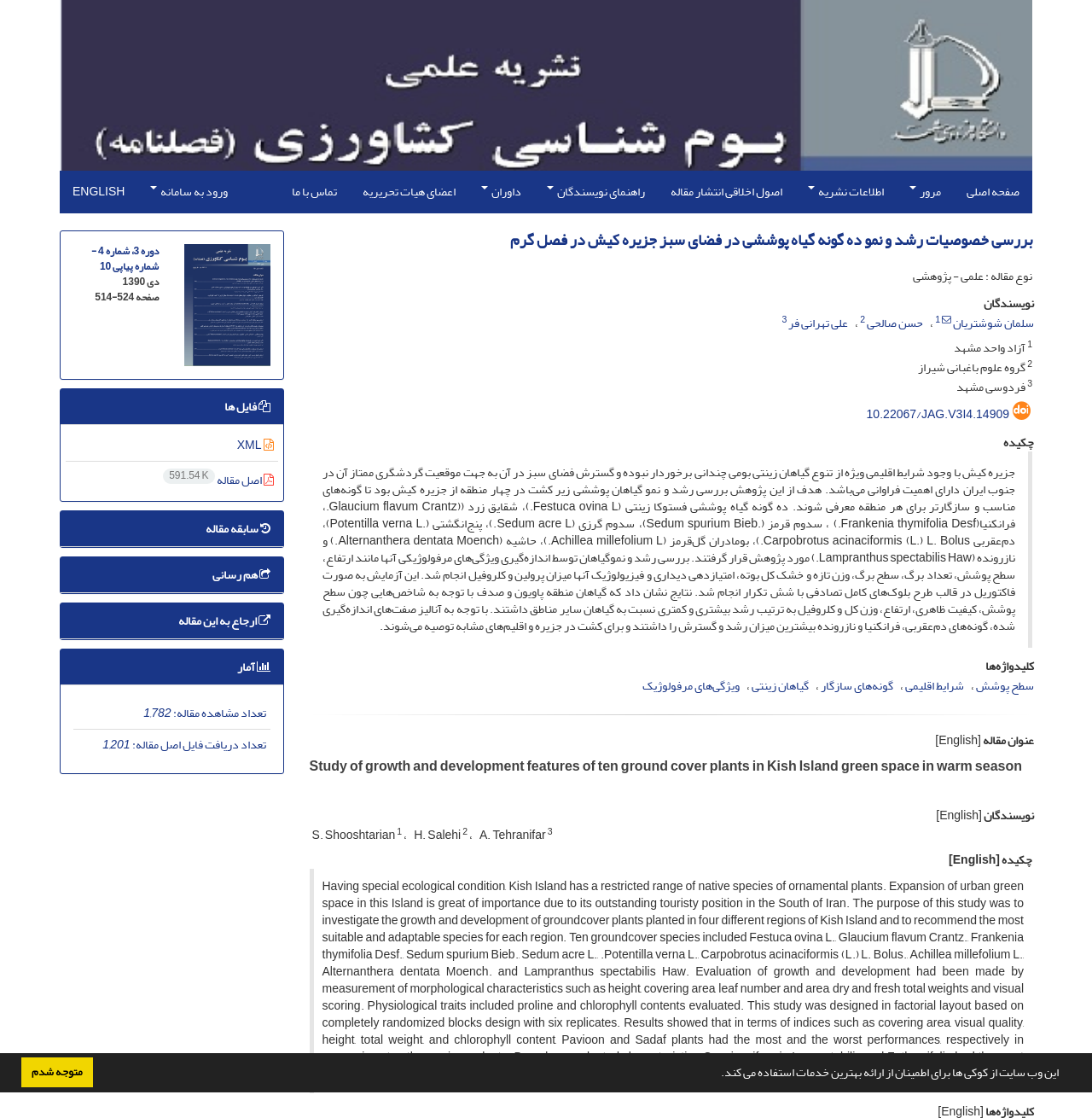What is the title of the article?
Refer to the image and provide a concise answer in one word or phrase.

بررسی خصوصیات رشد و نمو ده گونه گیاه پوششی در فضای سبز جزیره کیش در فصل گرم